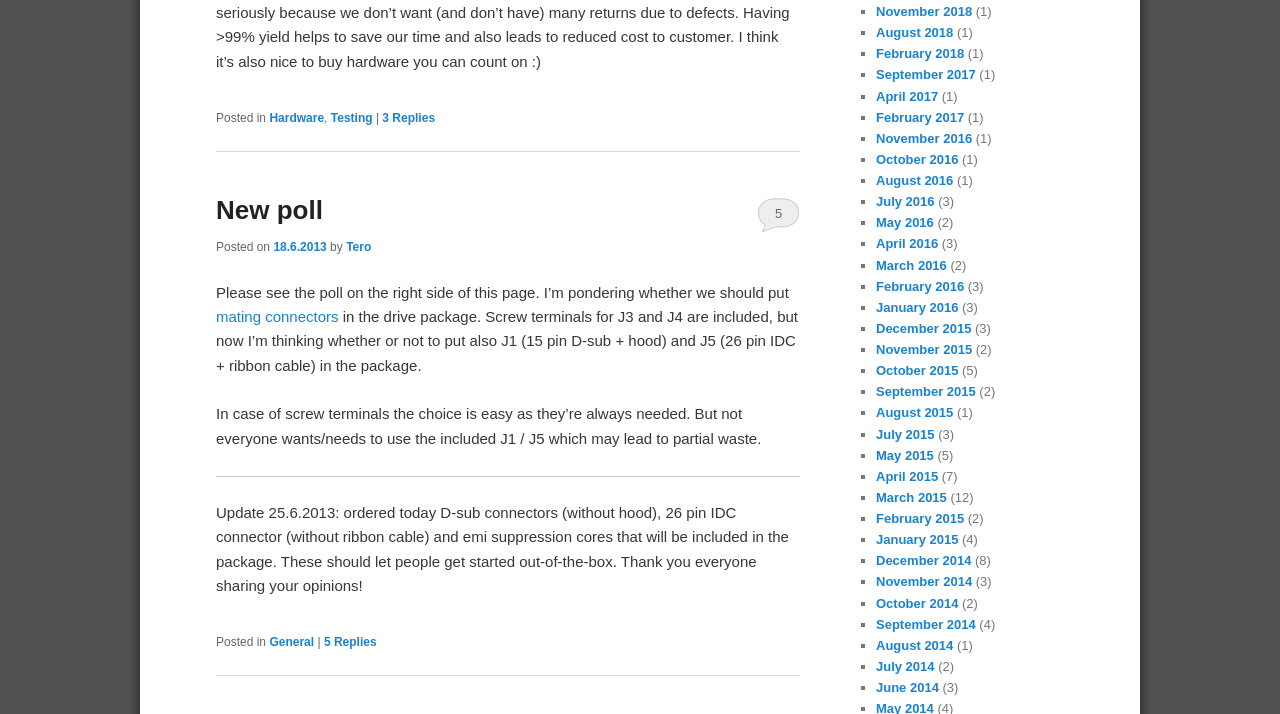Give a succinct answer to this question in a single word or phrase: 
What are the categories listed in the footer?

Hardware, Testing, General